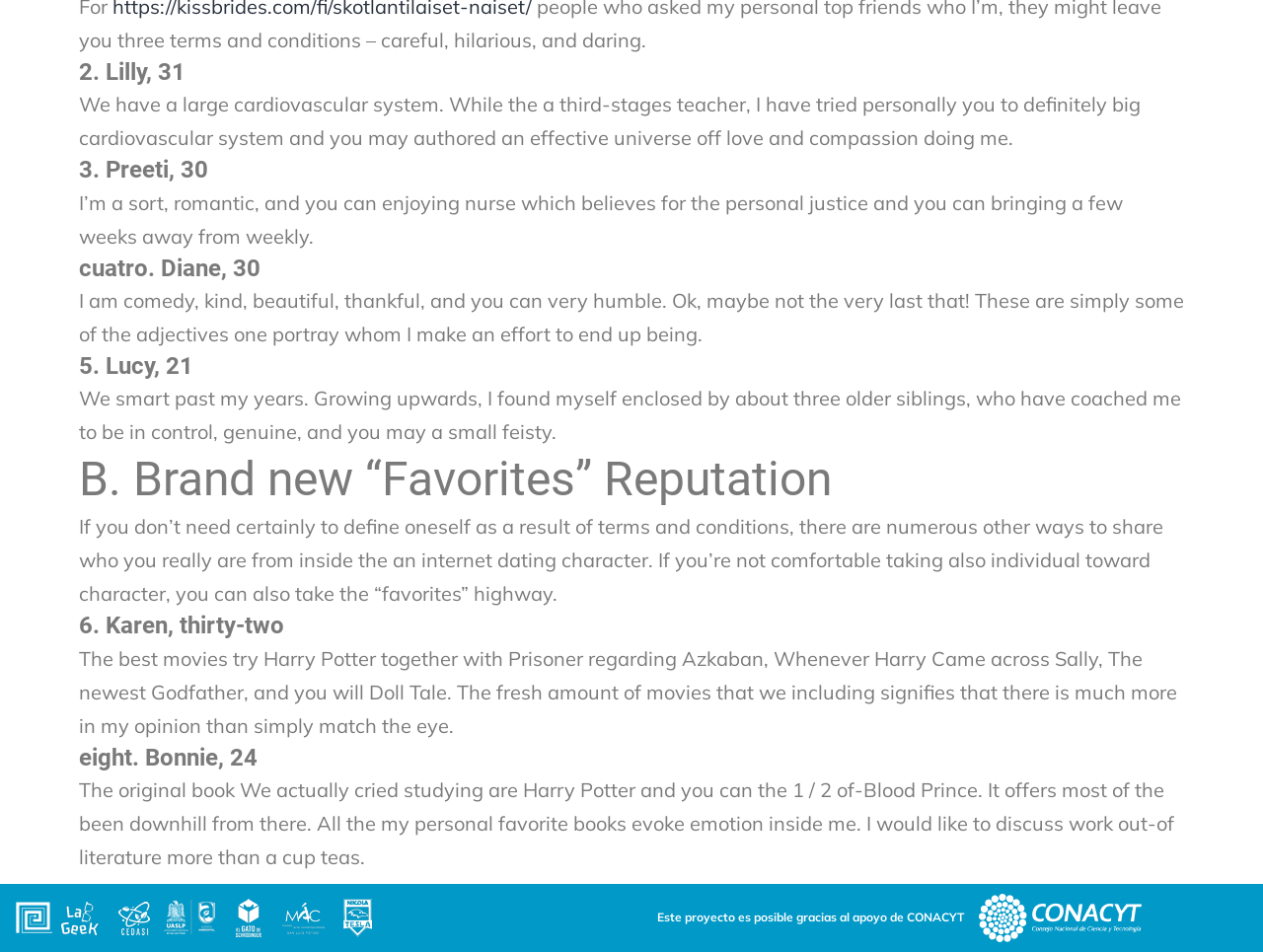Locate the bounding box coordinates of the clickable region necessary to complete the following instruction: "View the graphic". Provide the coordinates in the format of four float numbers between 0 and 1, i.e., [left, top, right, bottom].

None